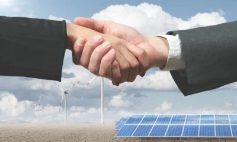Please give a concise answer to this question using a single word or phrase: 
What is the color of the sky in the background?

blue